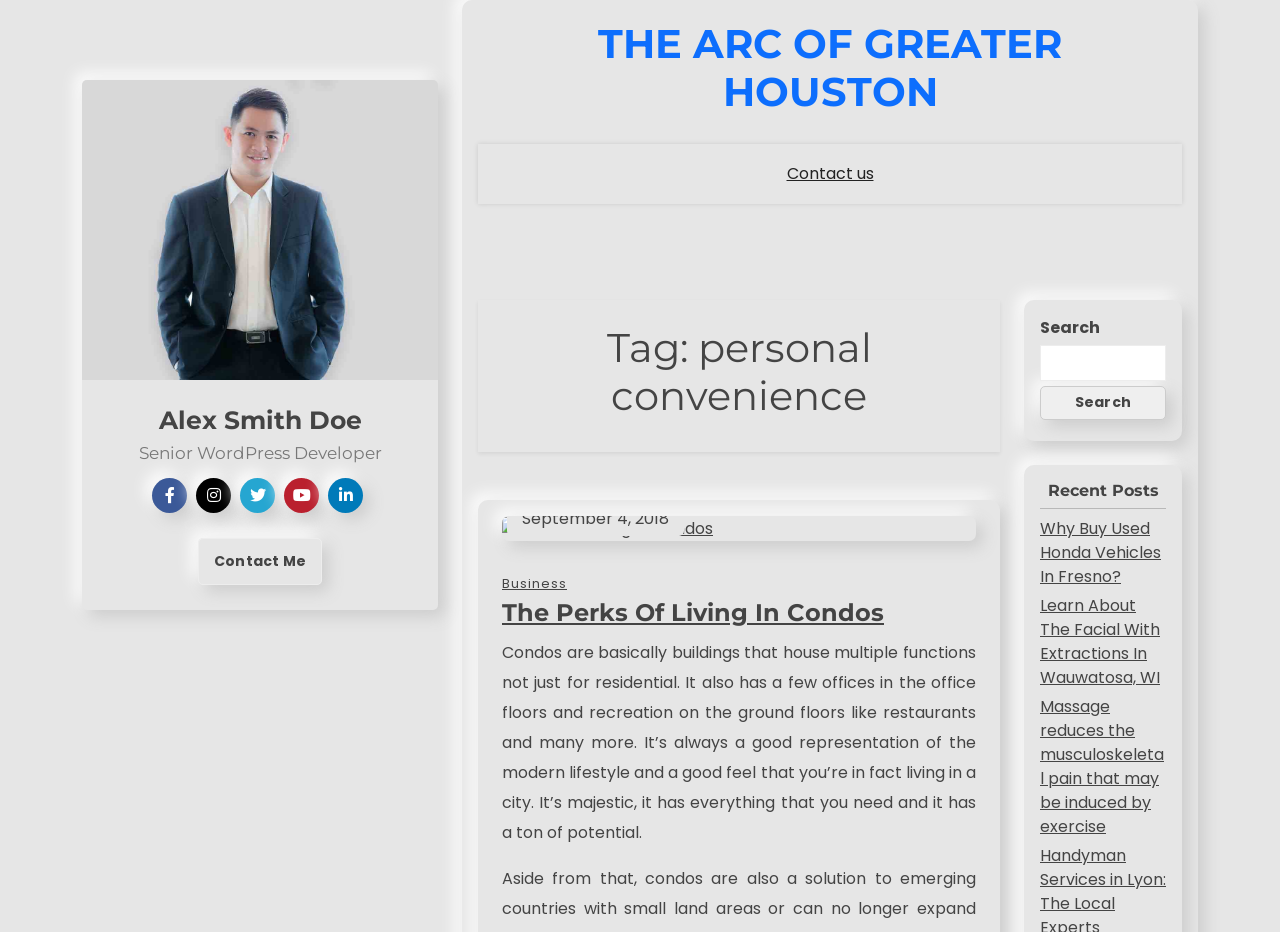What is the date of the blog post?
Respond to the question with a single word or phrase according to the image.

September 4, 2018